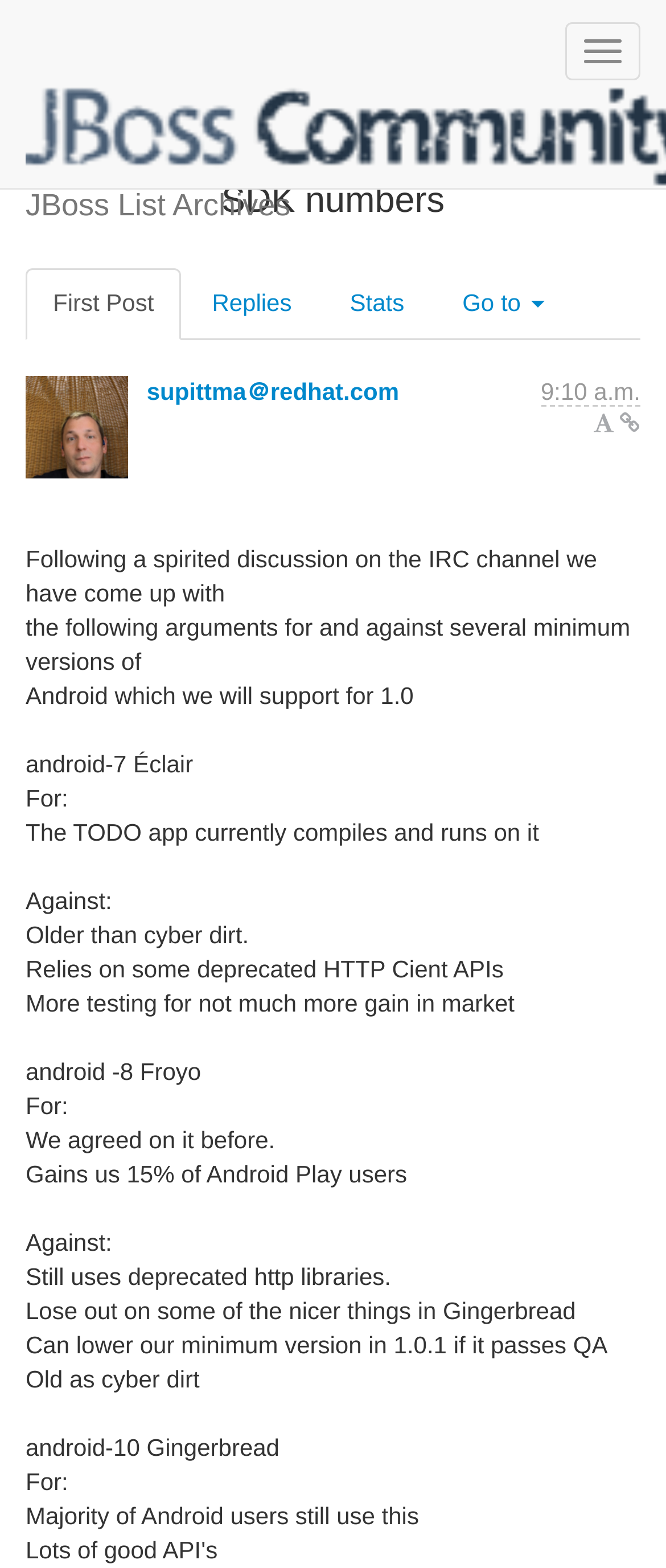Locate and provide the bounding box coordinates for the HTML element that matches this description: "Stats".

[0.484, 0.171, 0.648, 0.217]